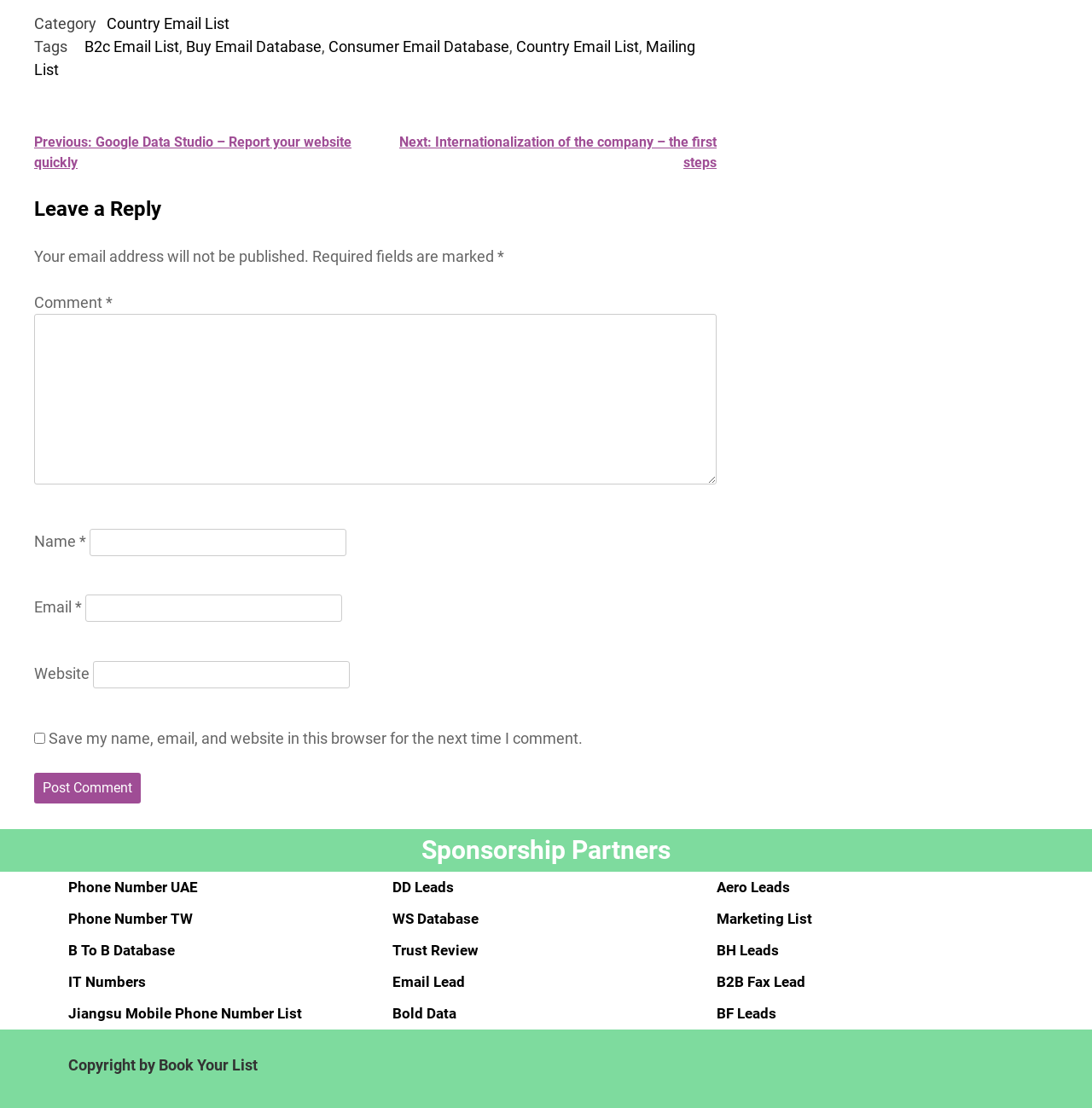Please identify the bounding box coordinates of the clickable area that will fulfill the following instruction: "Click on the 'Book Your List' link". The coordinates should be in the format of four float numbers between 0 and 1, i.e., [left, top, right, bottom].

[0.145, 0.953, 0.236, 0.969]